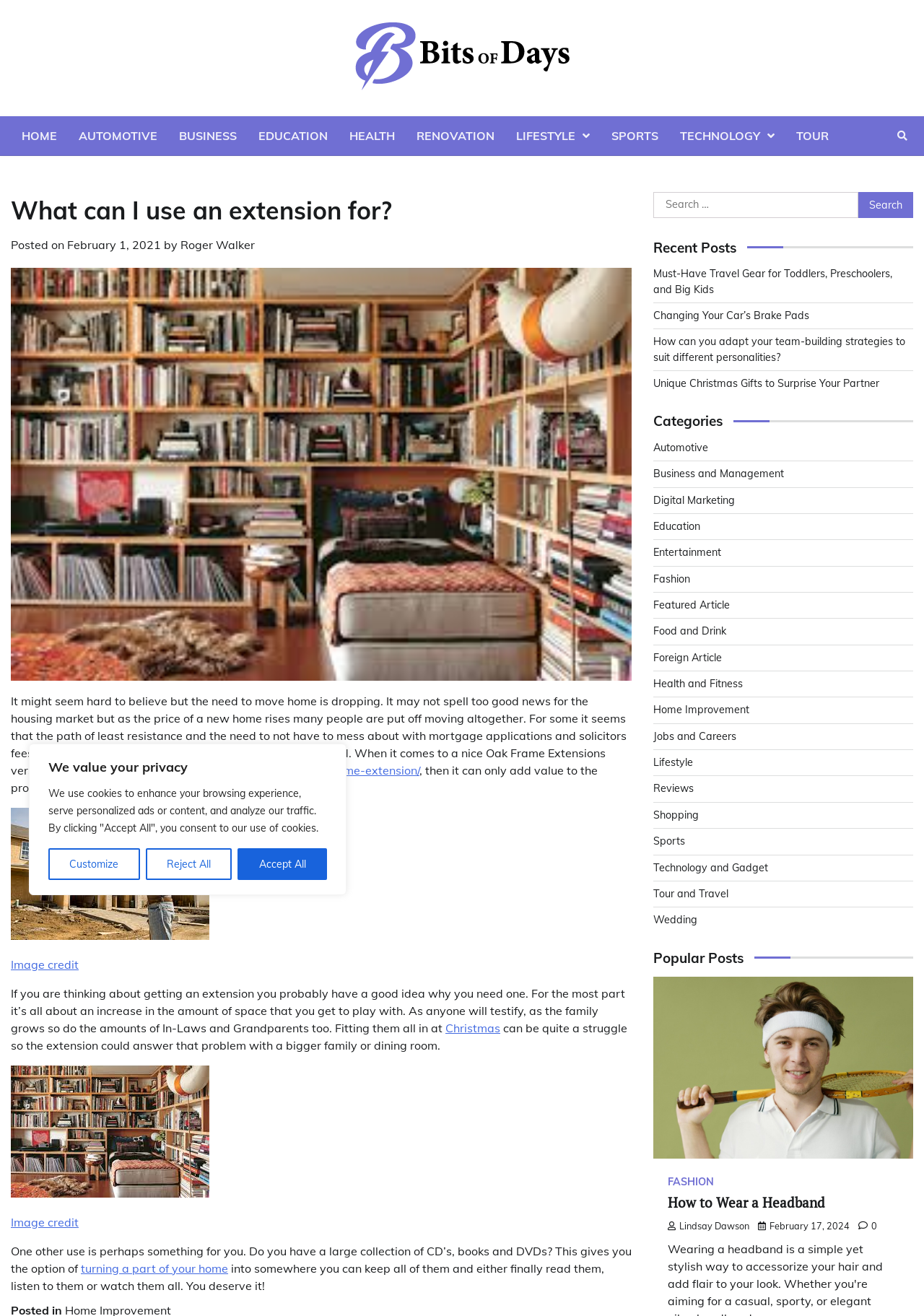Your task is to find and give the main heading text of the webpage.

What can I use an extension for?